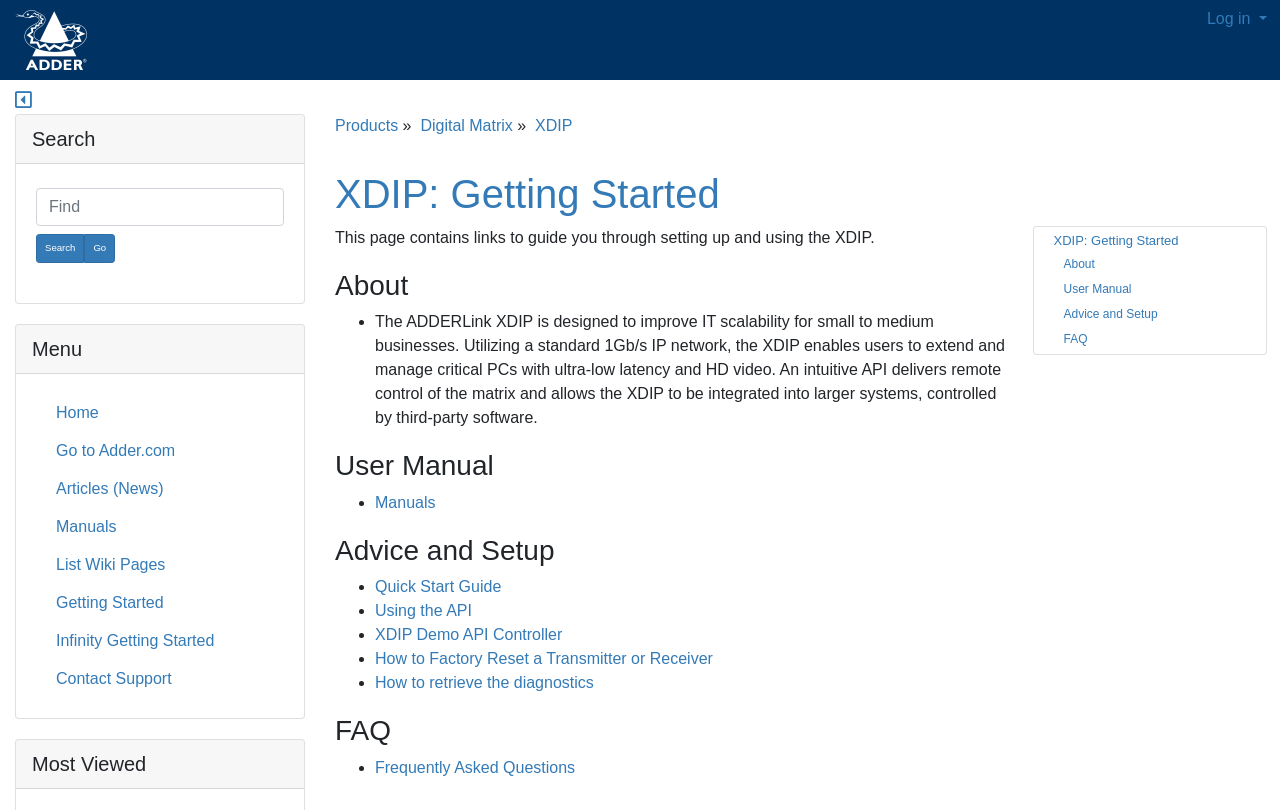Please give the bounding box coordinates of the area that should be clicked to fulfill the following instruction: "Search for something". The coordinates should be in the format of four float numbers from 0 to 1, i.e., [left, top, right, bottom].

[0.028, 0.232, 0.222, 0.279]